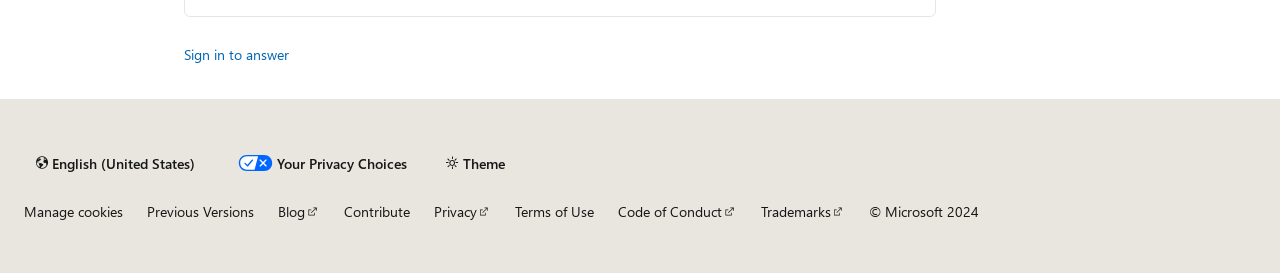Identify the bounding box coordinates of the element that should be clicked to fulfill this task: "Change theme". The coordinates should be provided as four float numbers between 0 and 1, i.e., [left, top, right, bottom].

[0.34, 0.54, 0.404, 0.655]